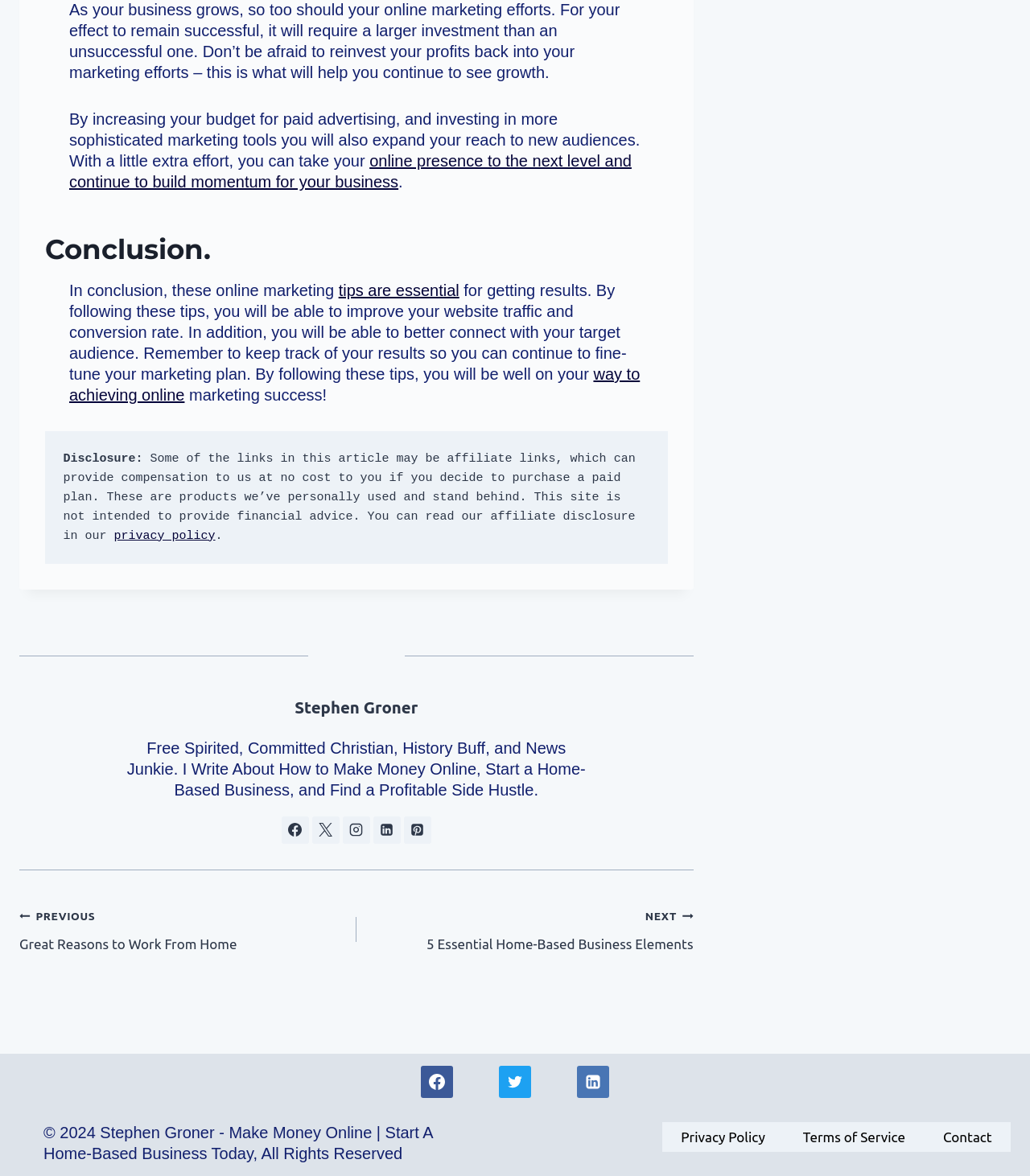Bounding box coordinates are given in the format (top-left x, top-left y, bottom-right x, bottom-right y). All values should be floating point numbers between 0 and 1. Provide the bounding box coordinate for the UI element described as: way to achieving online

[0.067, 0.311, 0.621, 0.343]